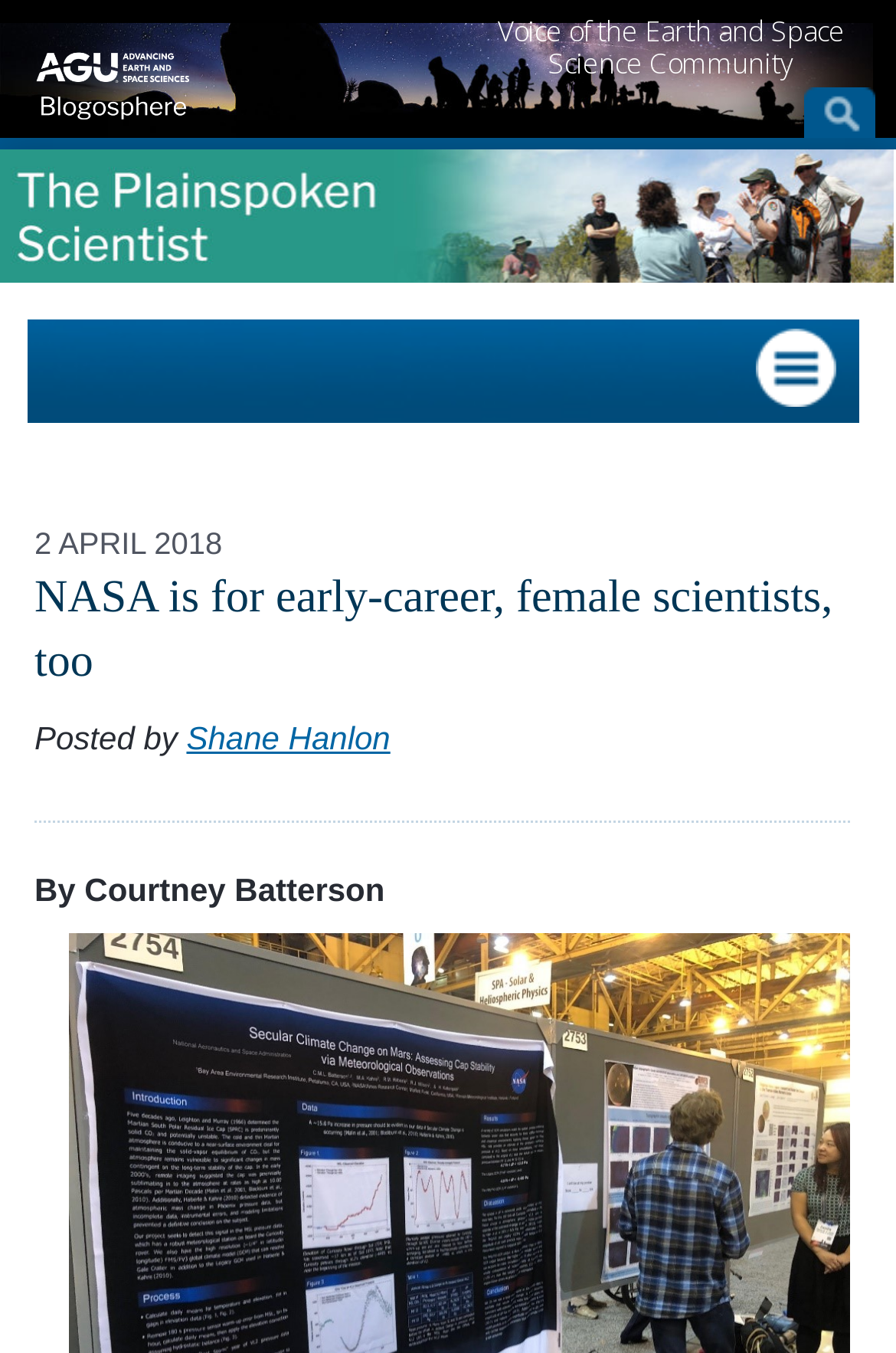What is the name of the blog?
Refer to the image and provide a concise answer in one word or phrase.

The Plainspoken Scientist